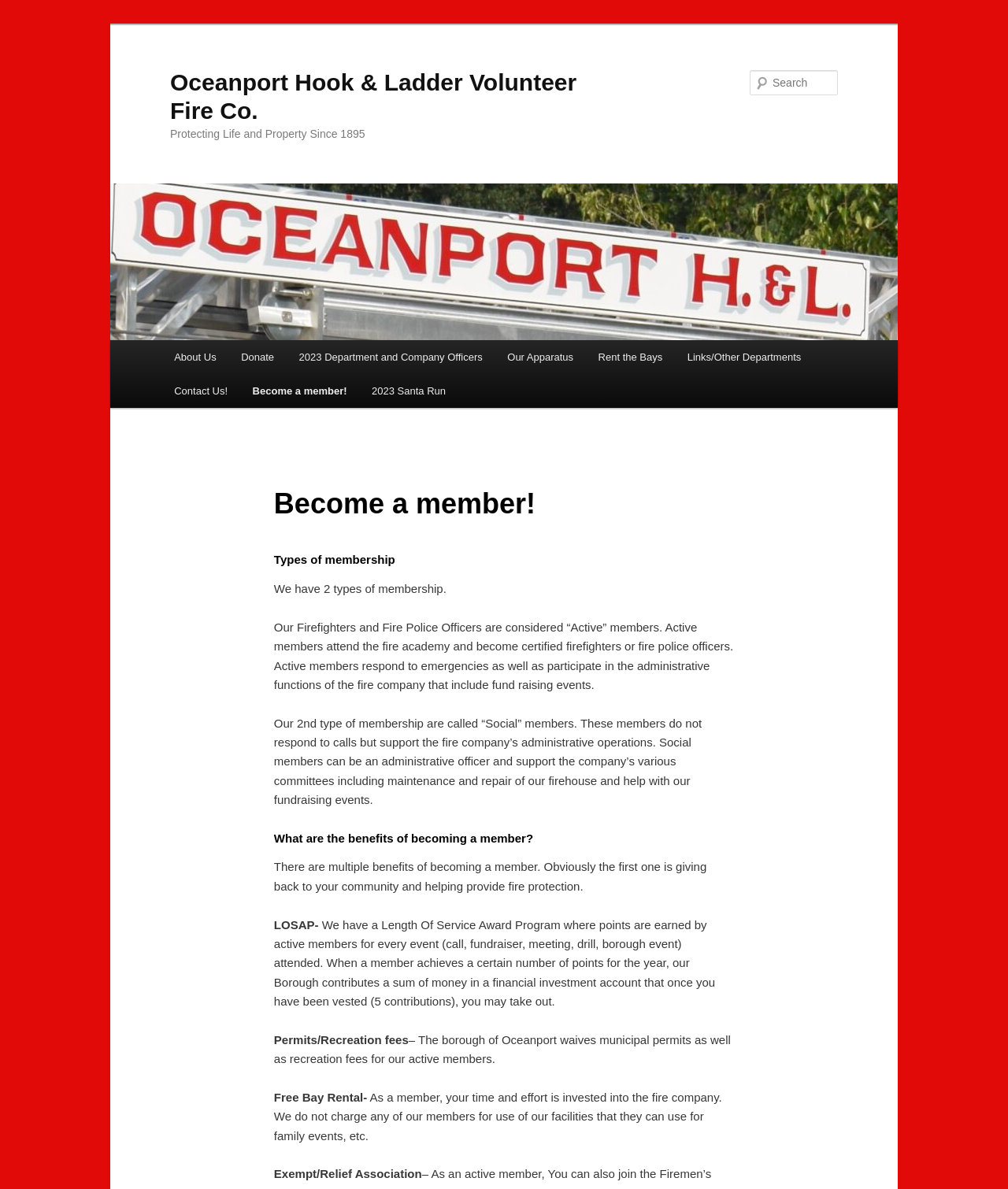Can you find the bounding box coordinates of the area I should click to execute the following instruction: "visit application page"?

None